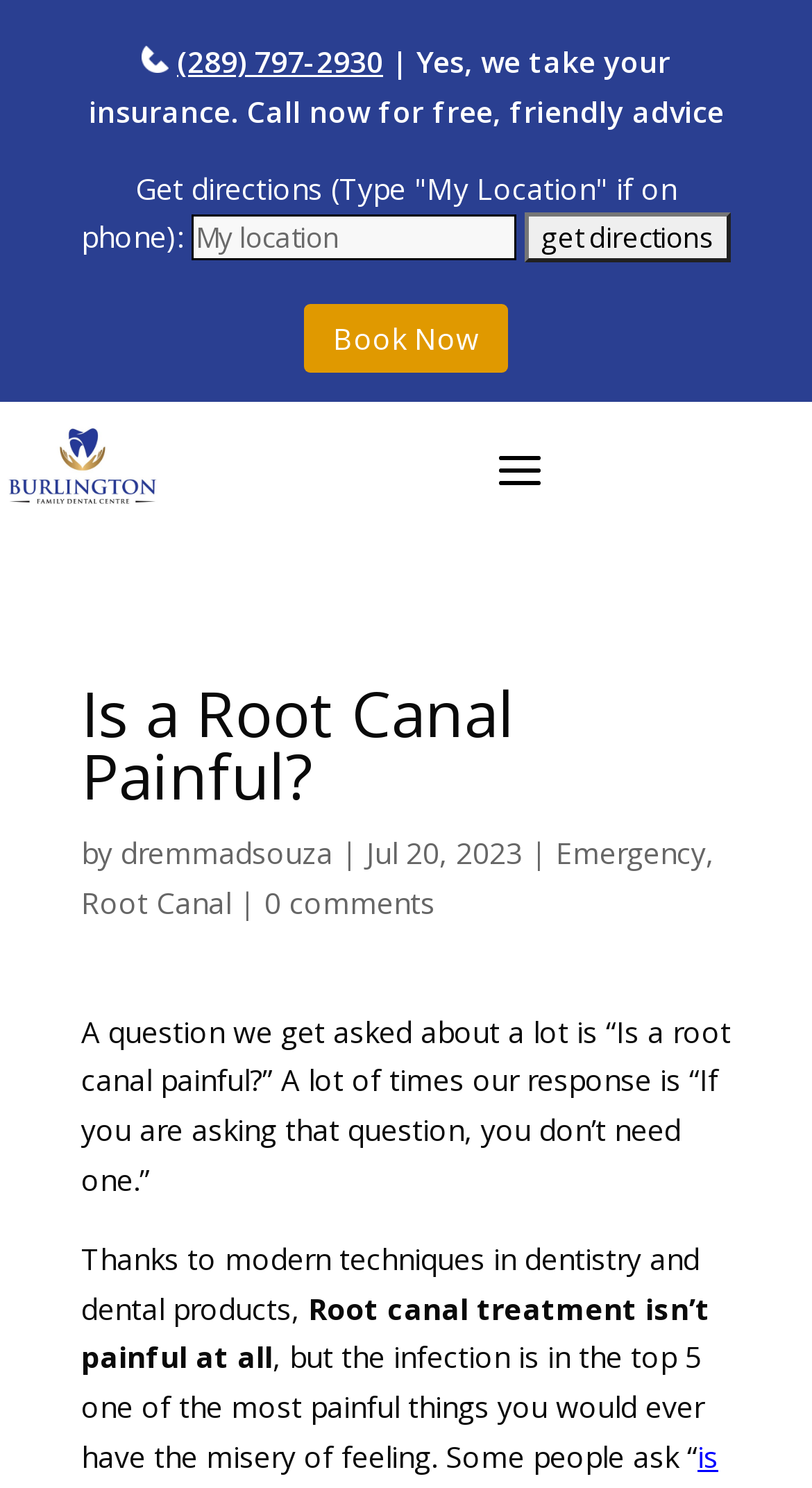Based on the element description: "Uncategorized", identify the bounding box coordinates for this UI element. The coordinates must be four float numbers between 0 and 1, listed as [left, top, right, bottom].

None